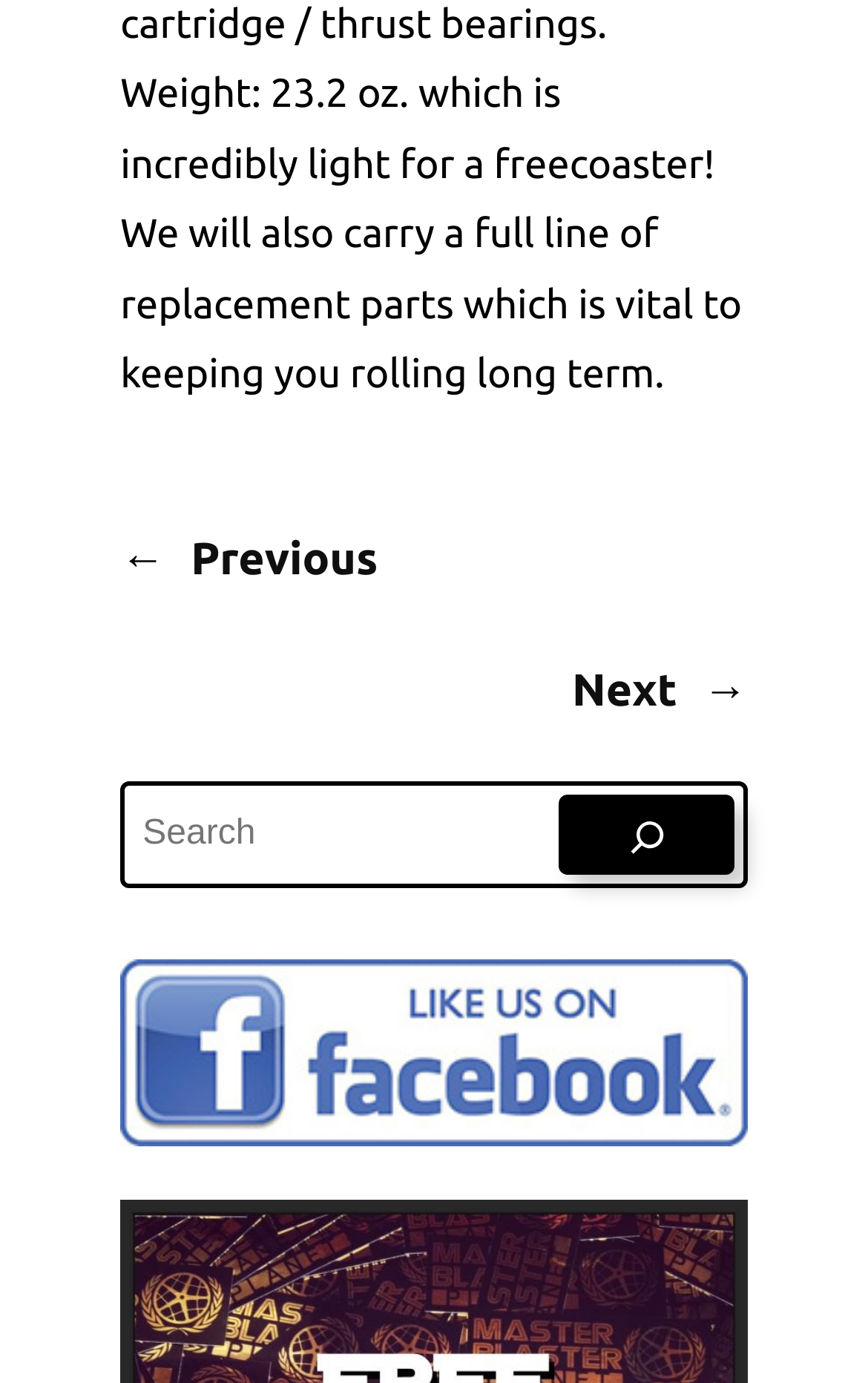Please reply to the following question with a single word or a short phrase:
What is the purpose of the link at the top left?

Previous